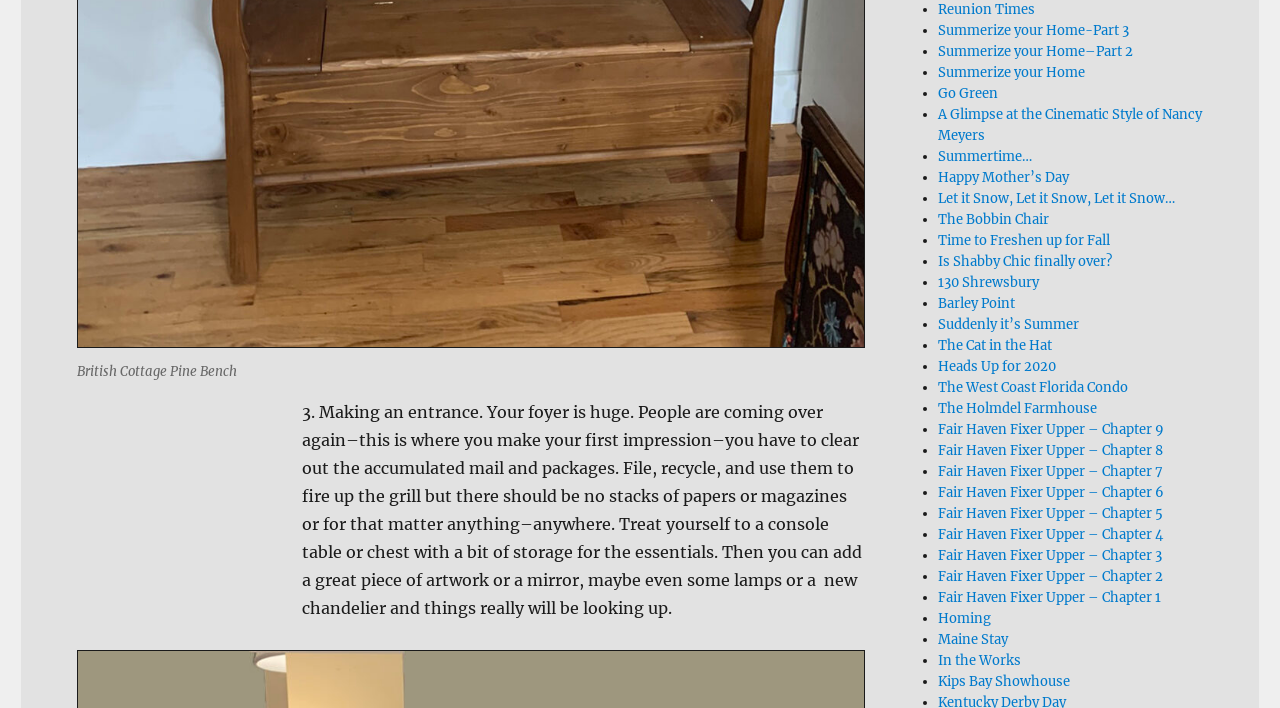Answer the question with a single word or phrase: 
How many links are in the list?

34